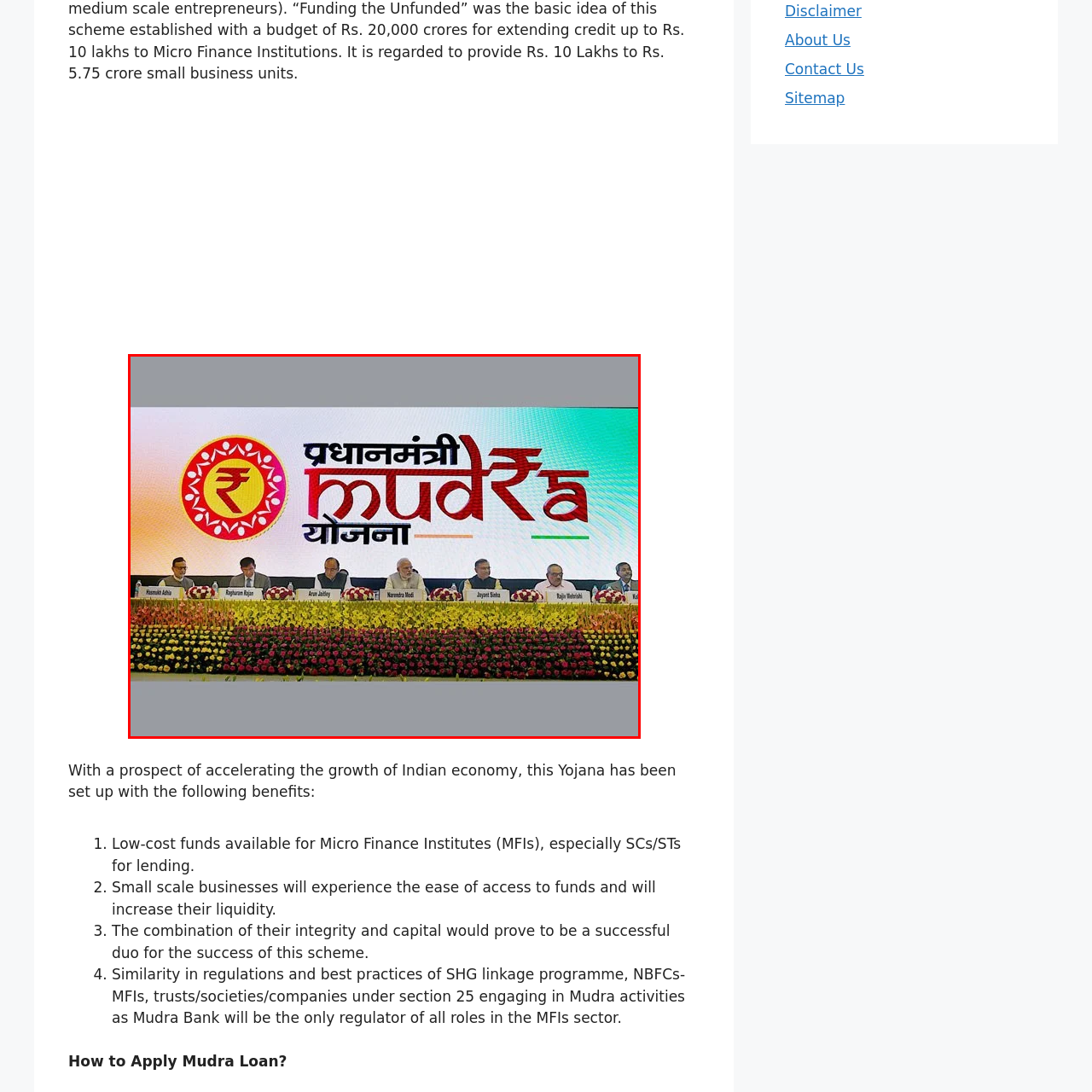View the part of the image marked by the red boundary and provide a one-word or short phrase answer to this question: 
What is the language of the text on the screen behind the officials?

Hindi and English